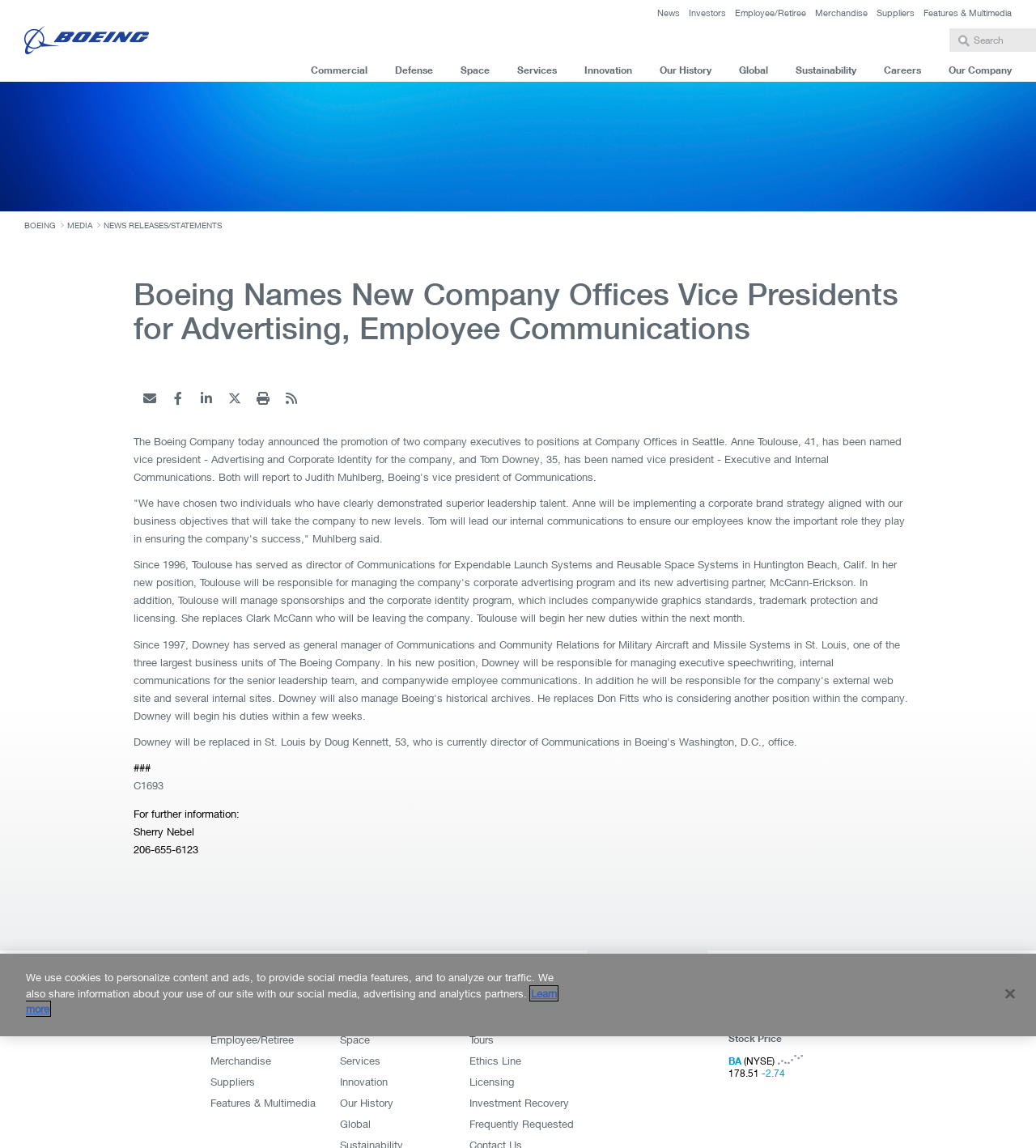Construct a thorough caption encompassing all aspects of the webpage.

The webpage is about Boeing, a well-known aerospace and defense corporation. At the top, there is a navigation menu with links to various sections, including News, Investors, Employee/Retiree, Merchandise, Suppliers, and Features & Multimedia. Below this menu, there is a search box and a link to the Boeing homepage.

The main content of the page is an article announcing the promotion of two company executives to positions at Company Offices in Seattle. The article is headed by a title, "Boeing Names New Company Offices Vice Presidents for Advertising, Employee Communications - Sep 22, 1999". Below the title, there is a quote from Muhlberg, discussing the leadership talent of the two promoted executives.

The article is followed by a section with links to various Boeing categories, including Commercial, Defense, Space, Services, Innovation, Our History, and Global. There is also a section with popular links, such as Orders & Deliveries, Highlights, Tours, Ethics Line, Licensing, and Investment Recovery.

On the right side of the page, there is a section with links to follow Boeing on social media, as well as a section with updates and a stock price tracker. At the bottom of the page, there is a privacy notice with a link to learn more about privacy policies.

Throughout the page, there are various icons and links, including a "Back to Top" link at the bottom of the page. The overall layout is organized, with clear headings and concise text.